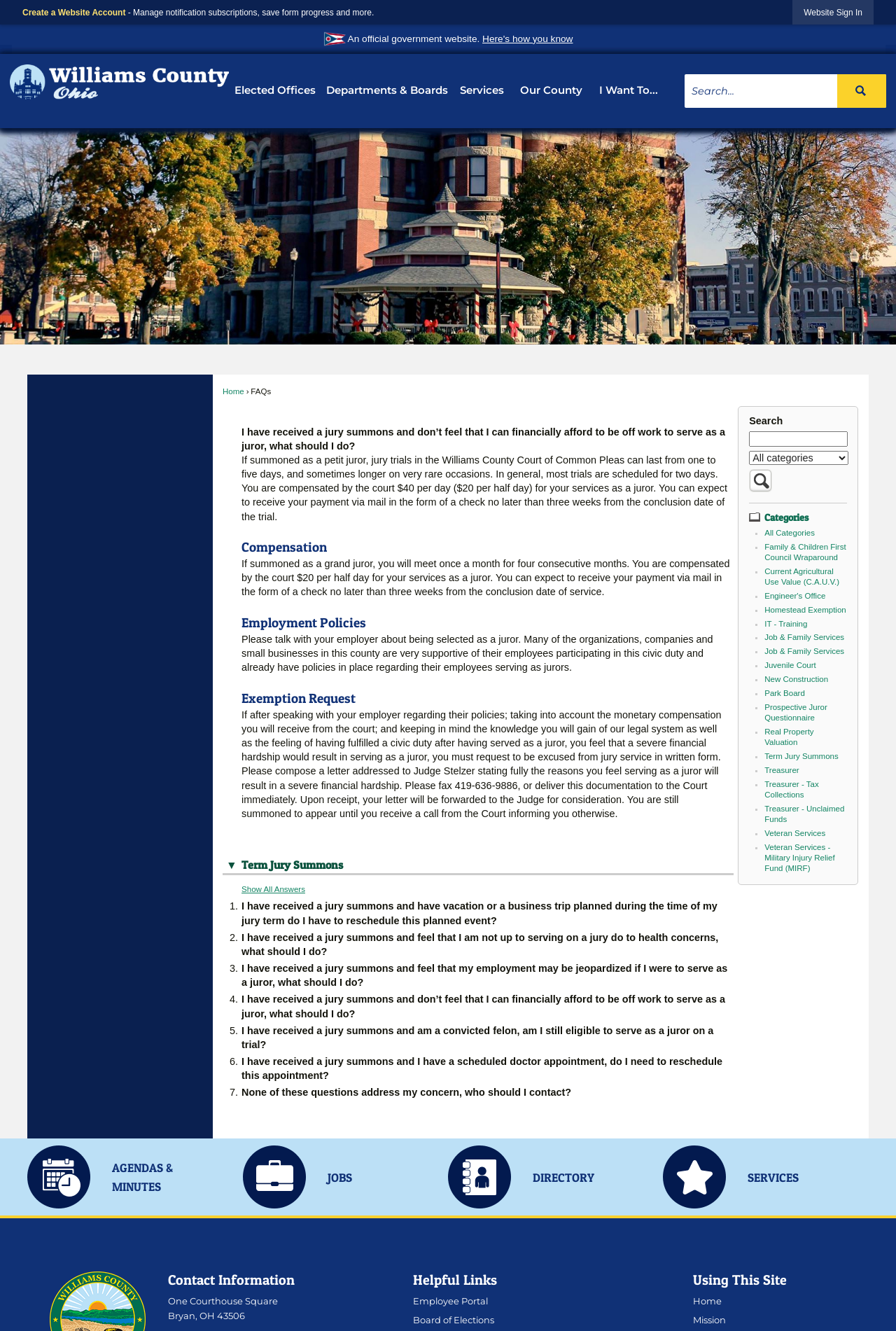Provide the bounding box coordinates for the area that should be clicked to complete the instruction: "Learn about the company's history".

None